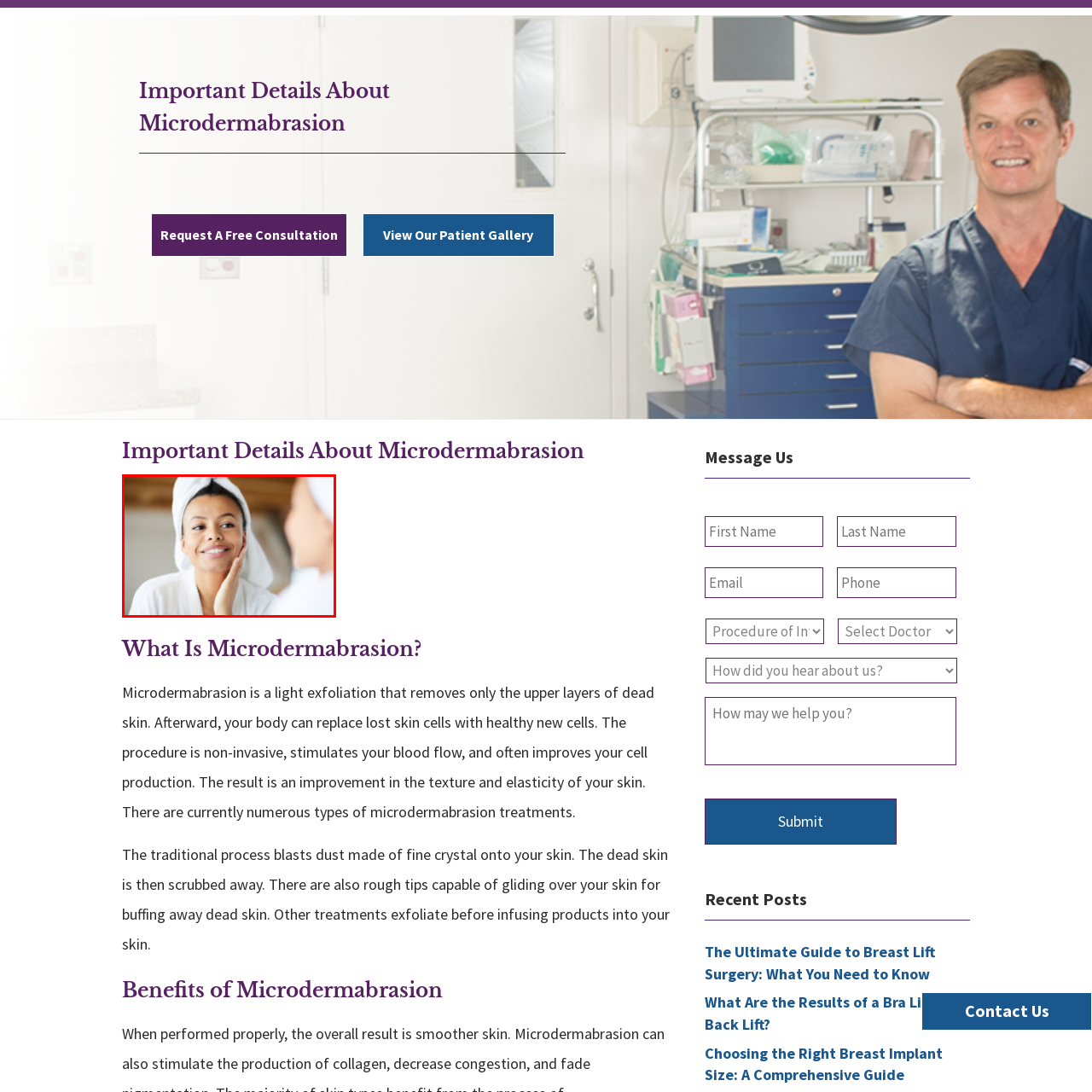Give an in-depth description of the image within the red border.

The image features a woman with a radiant smile, gently touching her face while looking into a mirror. She is wrapped in a white bathrobe and has her hair tied up with a towel, suggesting a facial treatment or skincare routine. The serene setting and her relaxed demeanor convey a sense of self-care and tranquility, emphasizing the importance of pampering oneself. This visual aligns with the theme of microdermabrasion, a popular skincare treatment that exfoliates the skin to enhance its texture and appearance. The image captures the essence of rejuvenation and beauty, inviting viewers to consider the benefits of such treatments for healthy, glowing skin.